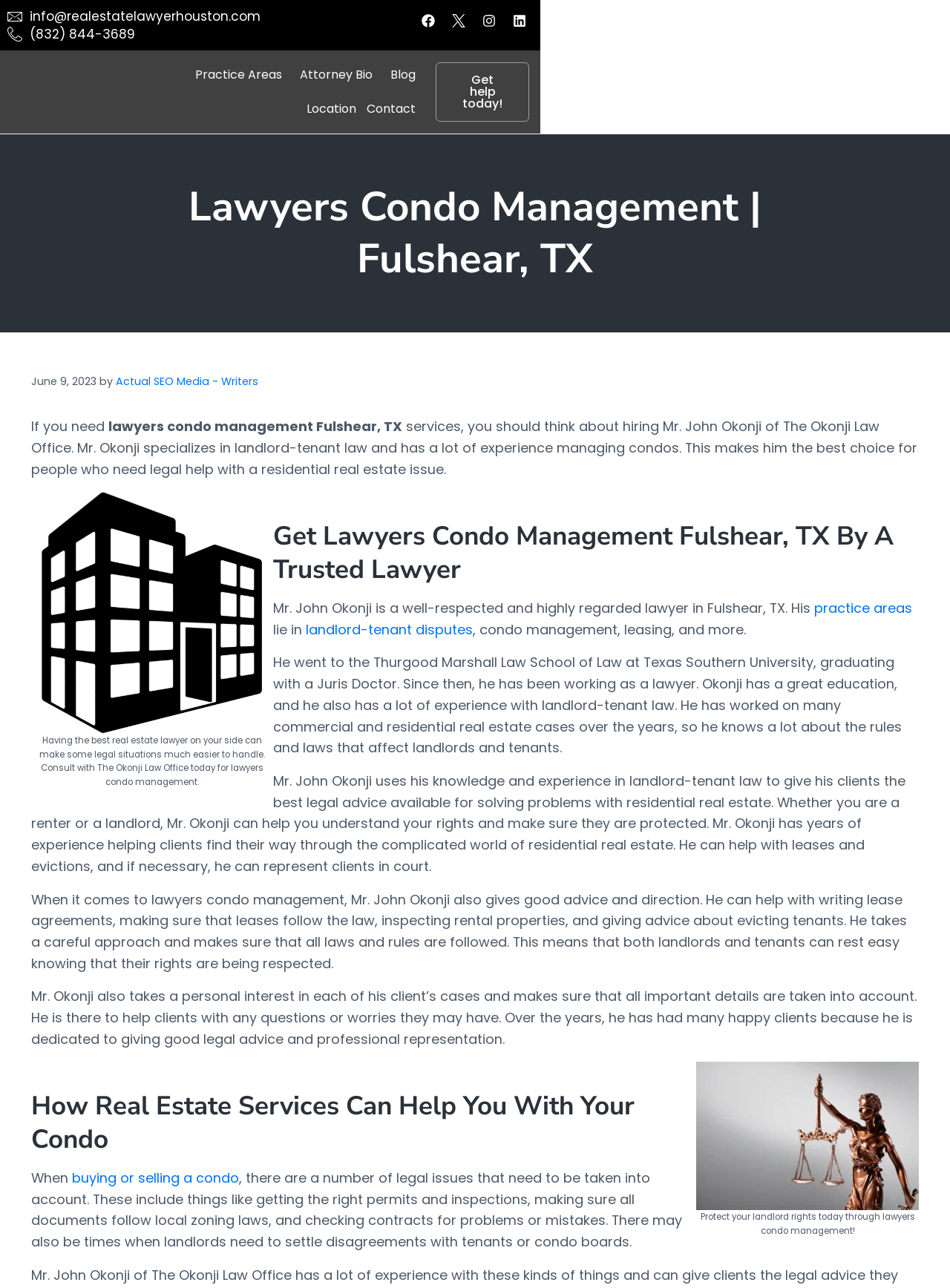Can you find the bounding box coordinates of the area I should click to execute the following instruction: "Visit the 'Practice Areas' page"?

[0.2, 0.045, 0.31, 0.072]